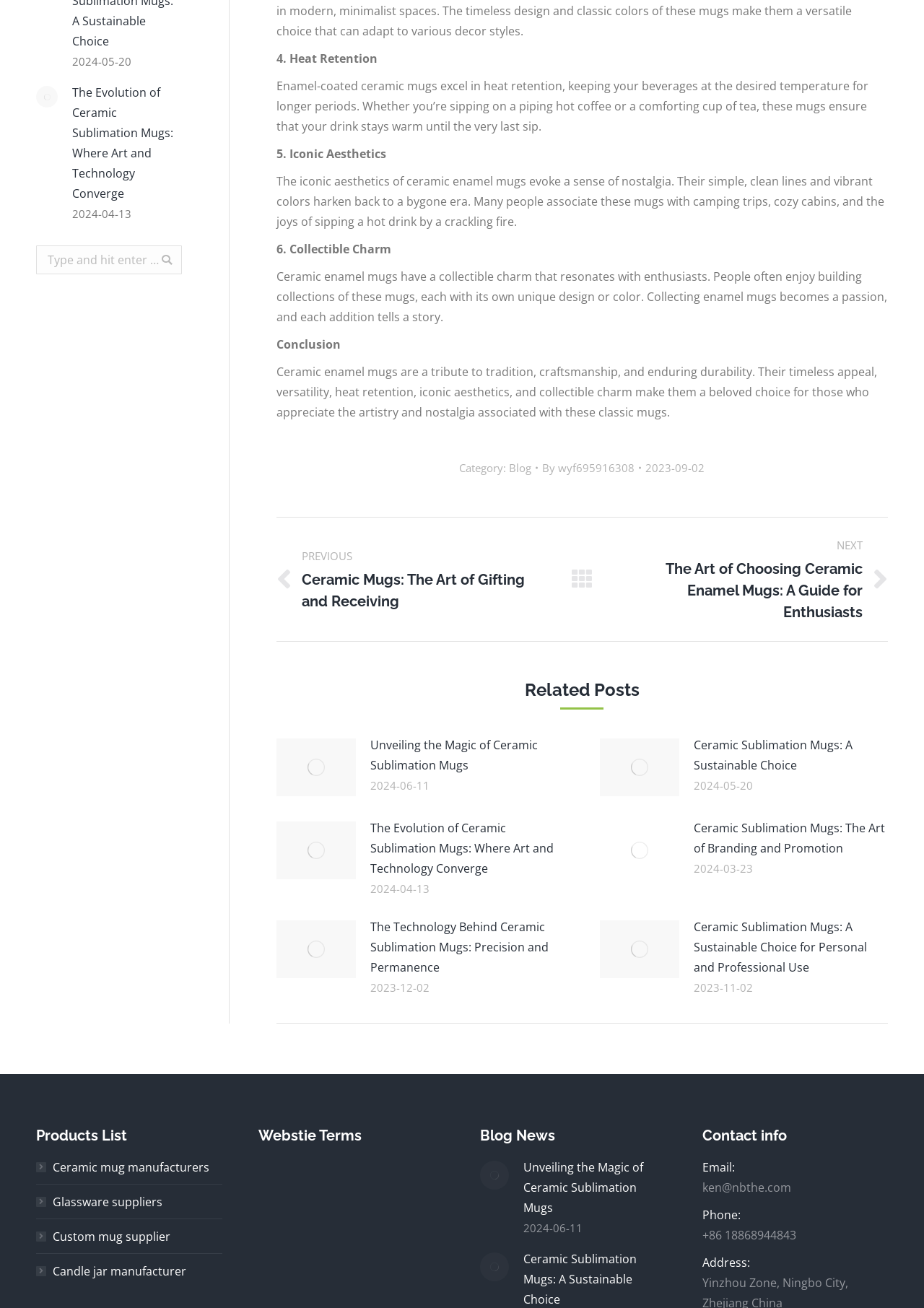Using the provided element description "Blog", determine the bounding box coordinates of the UI element.

[0.551, 0.352, 0.575, 0.363]